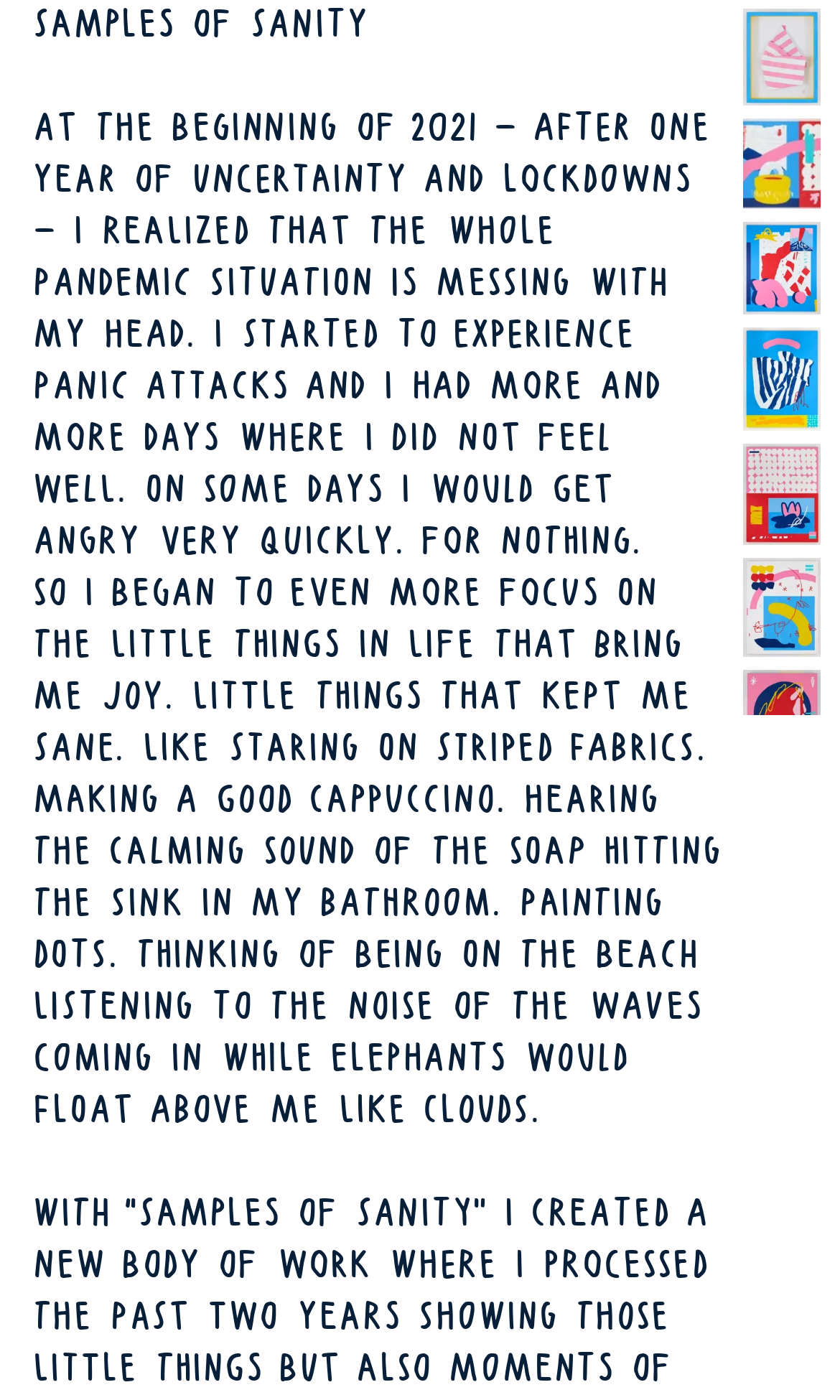Identify the bounding box of the UI element described as follows: "on a scale". Provide the coordinates as four float numbers in the range of 0 to 1 [left, top, right, bottom].

[0.015, 0.825, 1.0, 0.894]